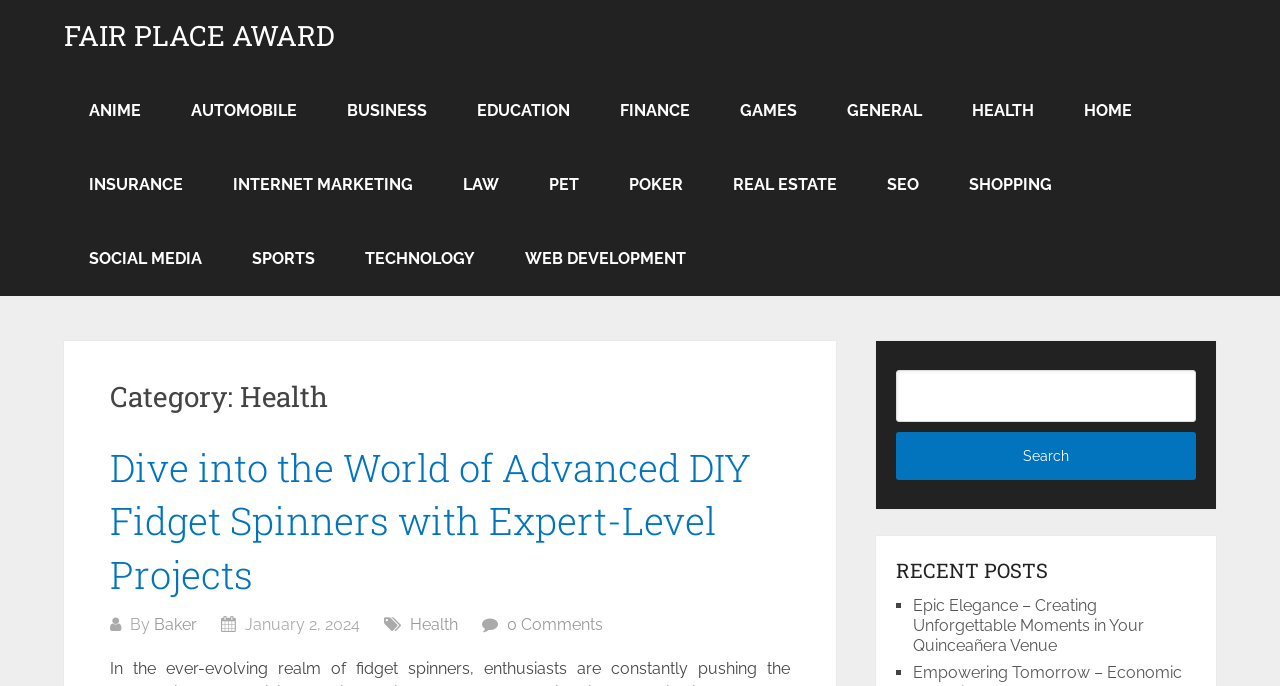Construct a comprehensive description capturing every detail on the webpage.

The webpage is about the "Fair Place Award" in the health category. At the top, there is a large heading "FAIR PLACE AWARD" which is also a link. Below it, there is a row of links categorized by topics such as "ANIME", "AUTOMOBILE", "BUSINESS", and so on, stretching from the left to the right side of the page.

Further down, there is a heading "Category: Health" followed by a section with a heading "Dive into the World of Advanced DIY Fidget Spinners with Expert-Level Projects", which is also a link. Below this heading, there is a byline "By Baker" and a date "January 2, 2024". Additionally, there are links to "Health" and "0 Comments" on the same line.

On the right side of the page, there is a search box with a "Search" button. Below it, there is a heading "RECENT POSTS" followed by a list of recent posts, each marked with a "■" symbol. The list includes links to articles such as "Epic Elegance – Creating Unforgettable Moments in Your Quinceañera Venue".